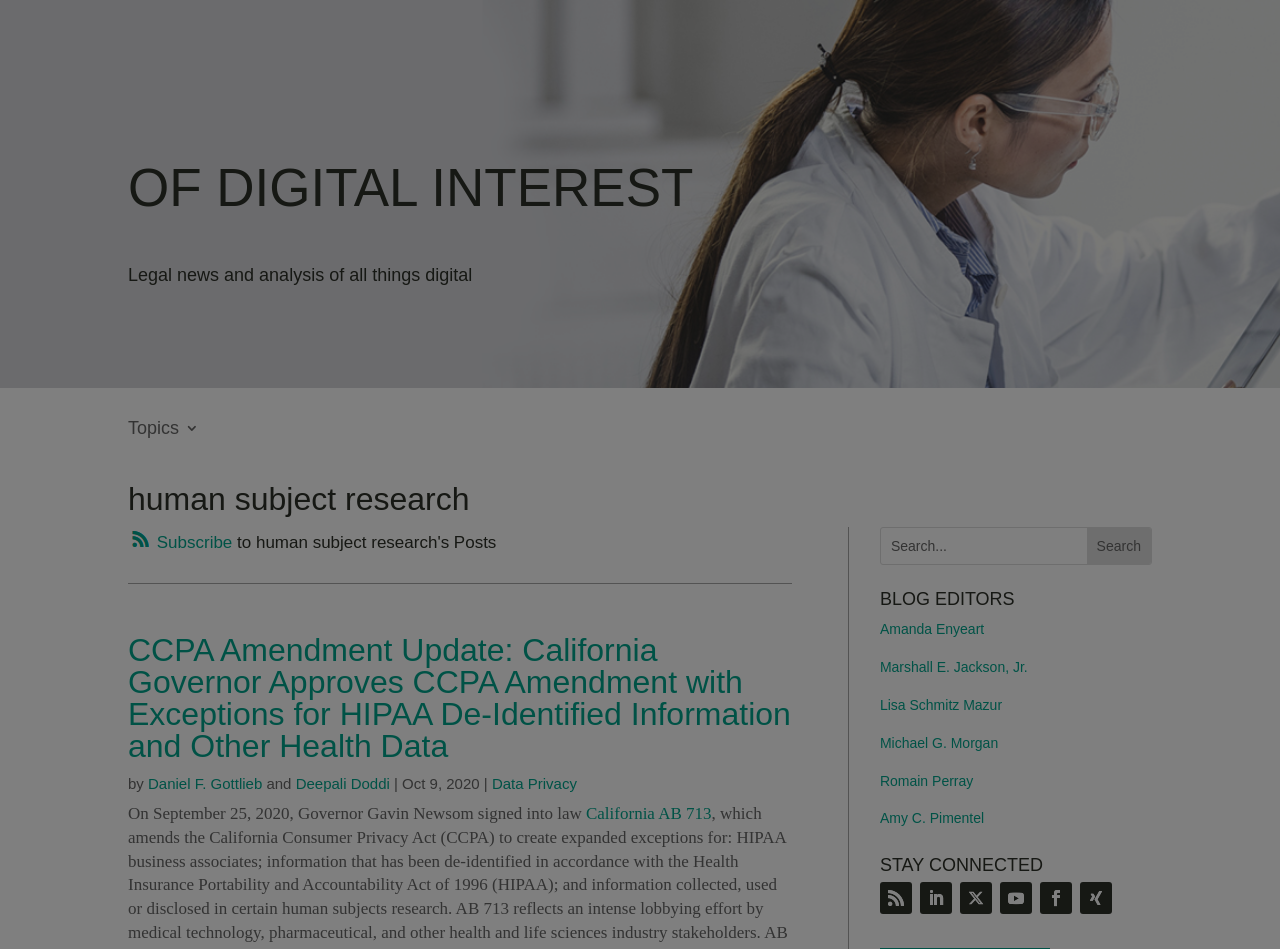How many social media links are in the 'STAY CONNECTED' section?
Using the visual information, answer the question in a single word or phrase.

5